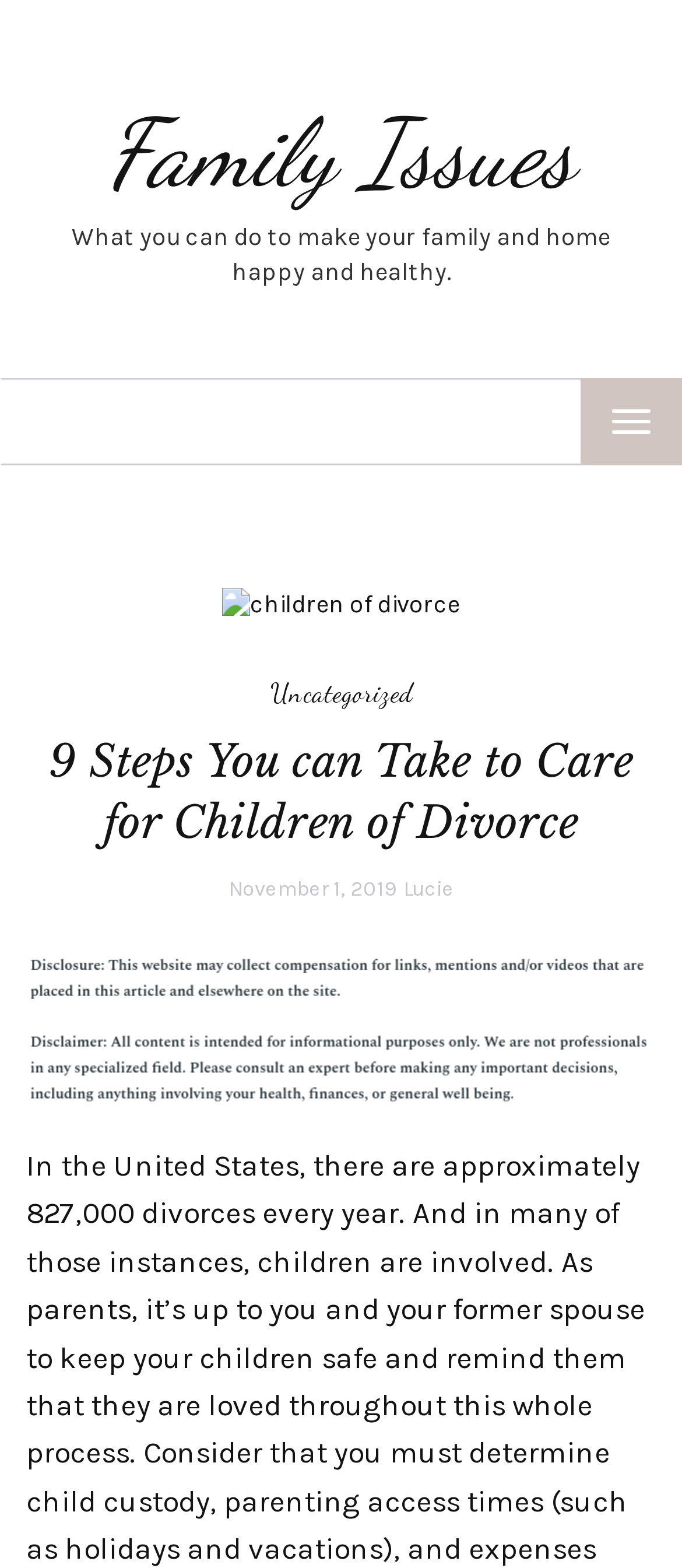Provide an in-depth description of the elements and layout of the webpage.

The webpage is about providing guidance to parents on how to care for their children during divorce. At the top, there is a heading "Family Issues" with a link to the same title. Below this, there is a brief description of the webpage's content, stating that it will provide information on making families and homes happy and healthy.

On the top right corner, there is a button to toggle navigation. When clicked, it reveals a menu with links to related topics, including "children of divorce" accompanied by an image, "Uncategorized", and the title of the article "9 Steps You can Take to Care for Children of Divorce". The article's title is also a heading.

Below the navigation button, there is a publication date "November 1, 2019" and the author's name "Lucie" with a link to their profile. Next to the author's name, there is a large image that spans almost the entire width of the page.

The main content of the webpage starts with a brief introduction, stating that there are approximately 827,000 divorces every year in the United States, and many of these involve children. The text continues, emphasizing the importance of keeping children safe and loved during this process. There is also a link to "child custody" within the text.

In total, there are 2 headings, 5 links, 2 images, and 5 blocks of static text on the webpage.